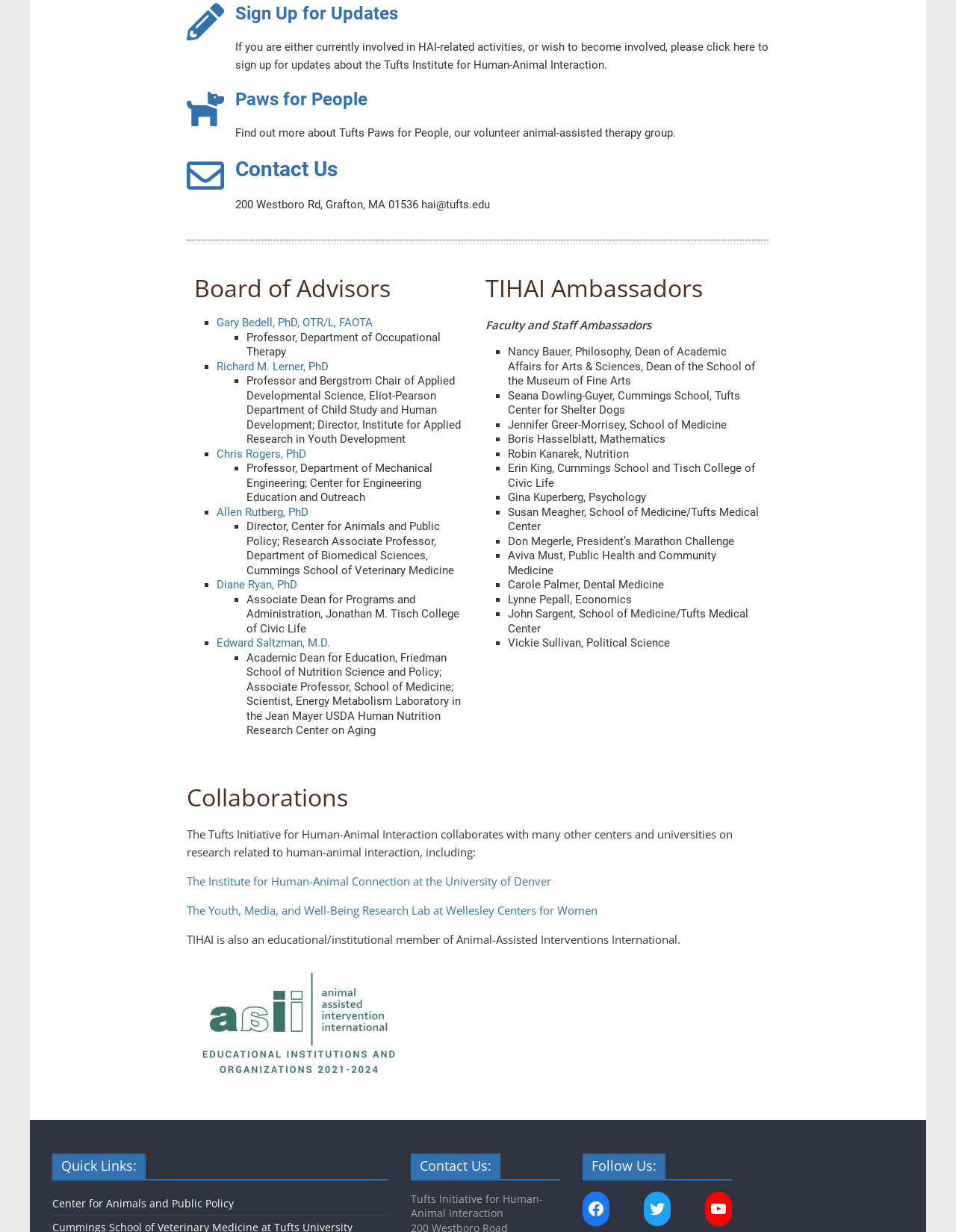Please find the bounding box coordinates of the element that you should click to achieve the following instruction: "Follow Tufts Initiative for Human-Animal Interaction on social media". The coordinates should be presented as four float numbers between 0 and 1: [left, top, right, bottom].

[0.609, 0.937, 0.766, 0.958]